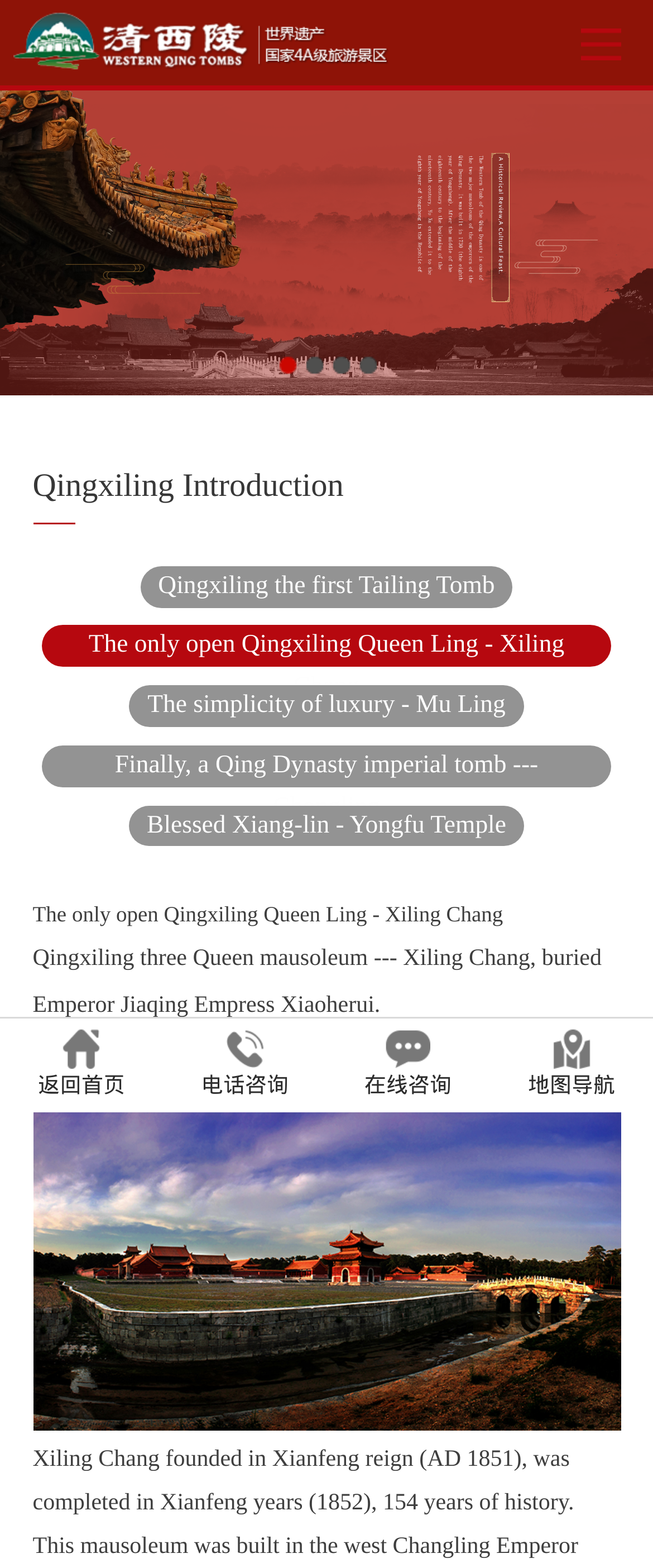Determine the bounding box coordinates of the region to click in order to accomplish the following instruction: "Click the 'Previous' link". Provide the coordinates as four float numbers between 0 and 1, specifically [left, top, right, bottom].

[0.0, 0.091, 0.154, 0.187]